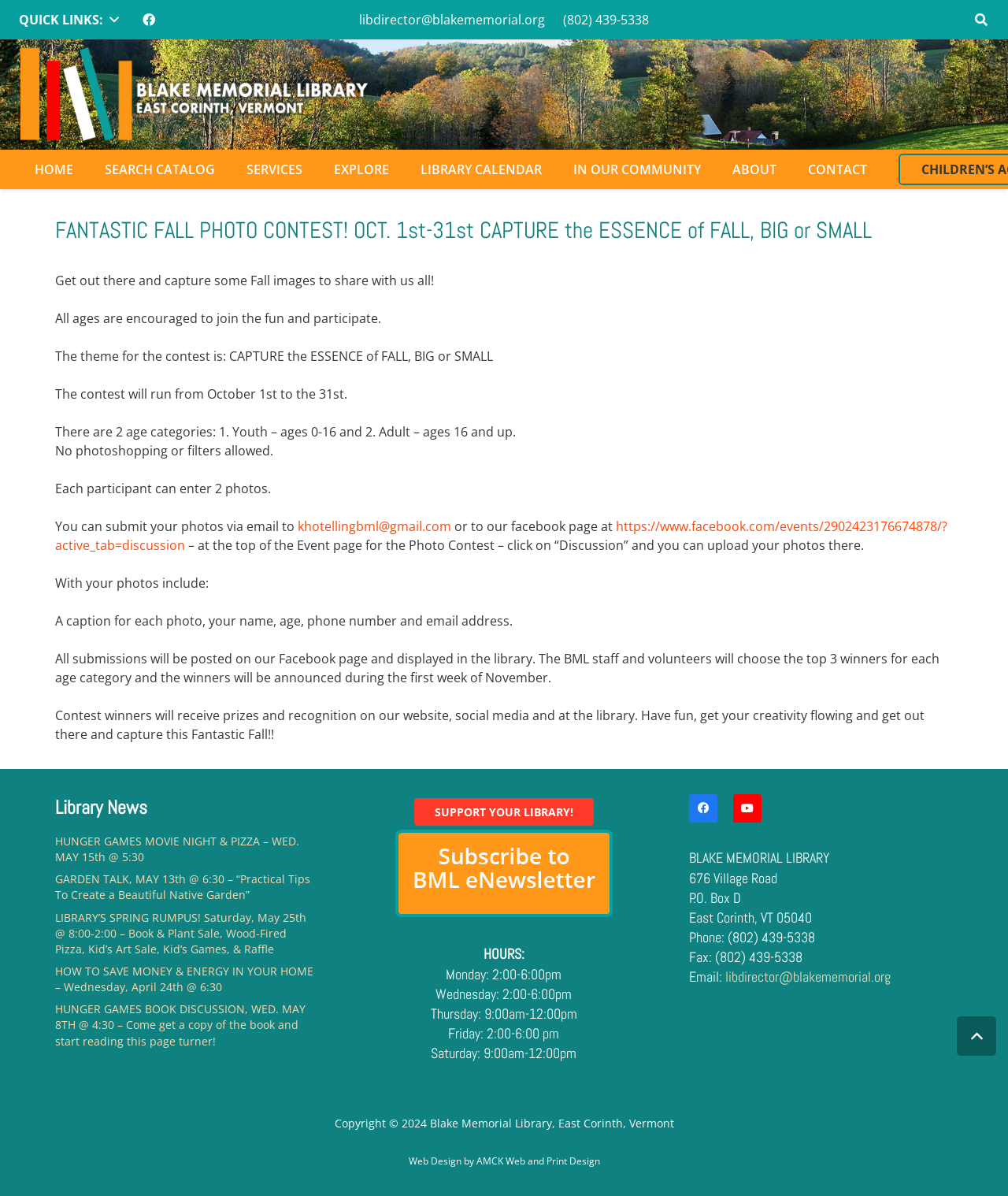Based on the element description: "aria-label="Blake Memorial Library logo"", identify the UI element and provide its bounding box coordinates. Use four float numbers between 0 and 1, [left, top, right, bottom].

[0.019, 0.036, 0.369, 0.122]